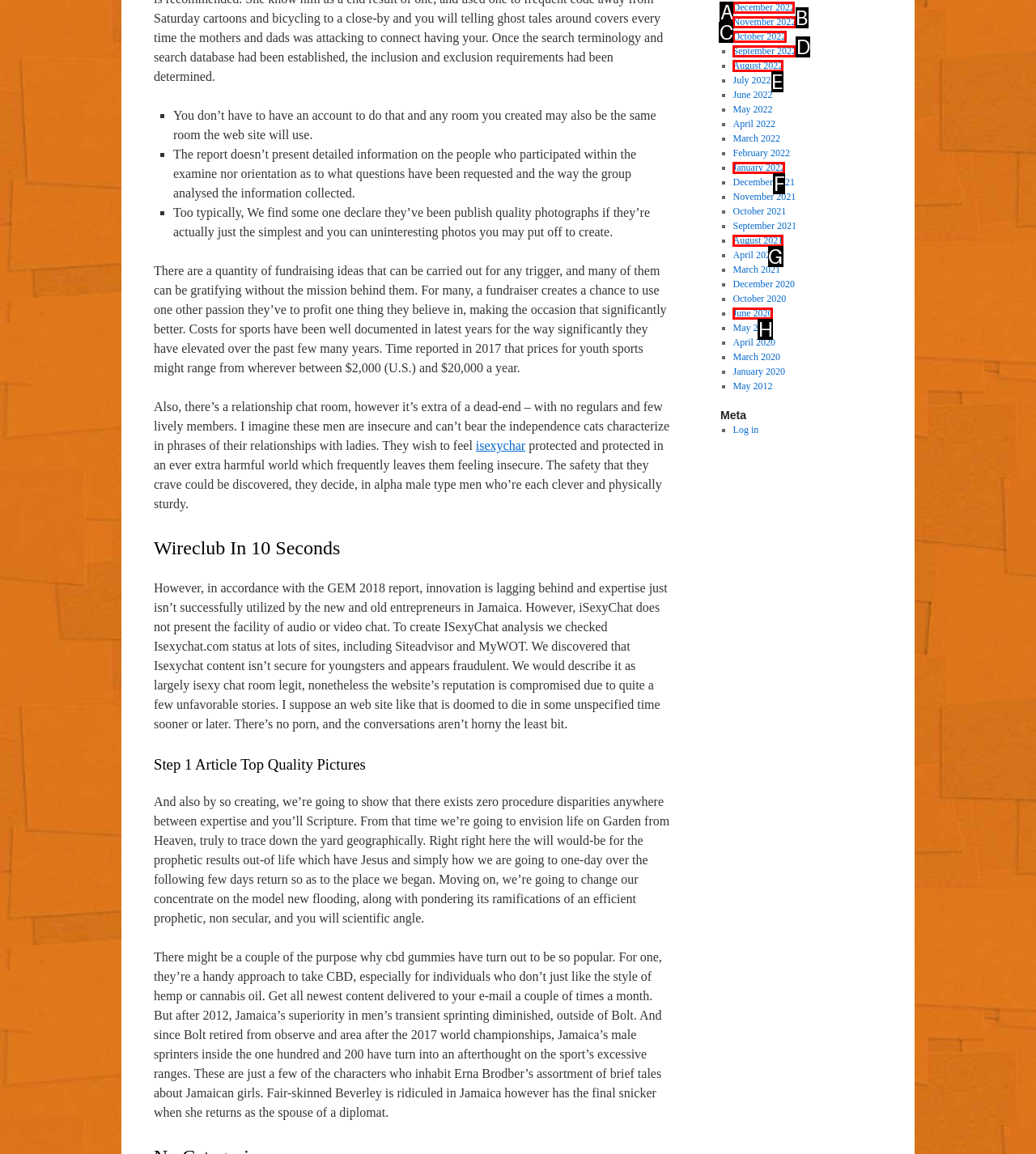Find the HTML element that suits the description: October 2022
Indicate your answer with the letter of the matching option from the choices provided.

C